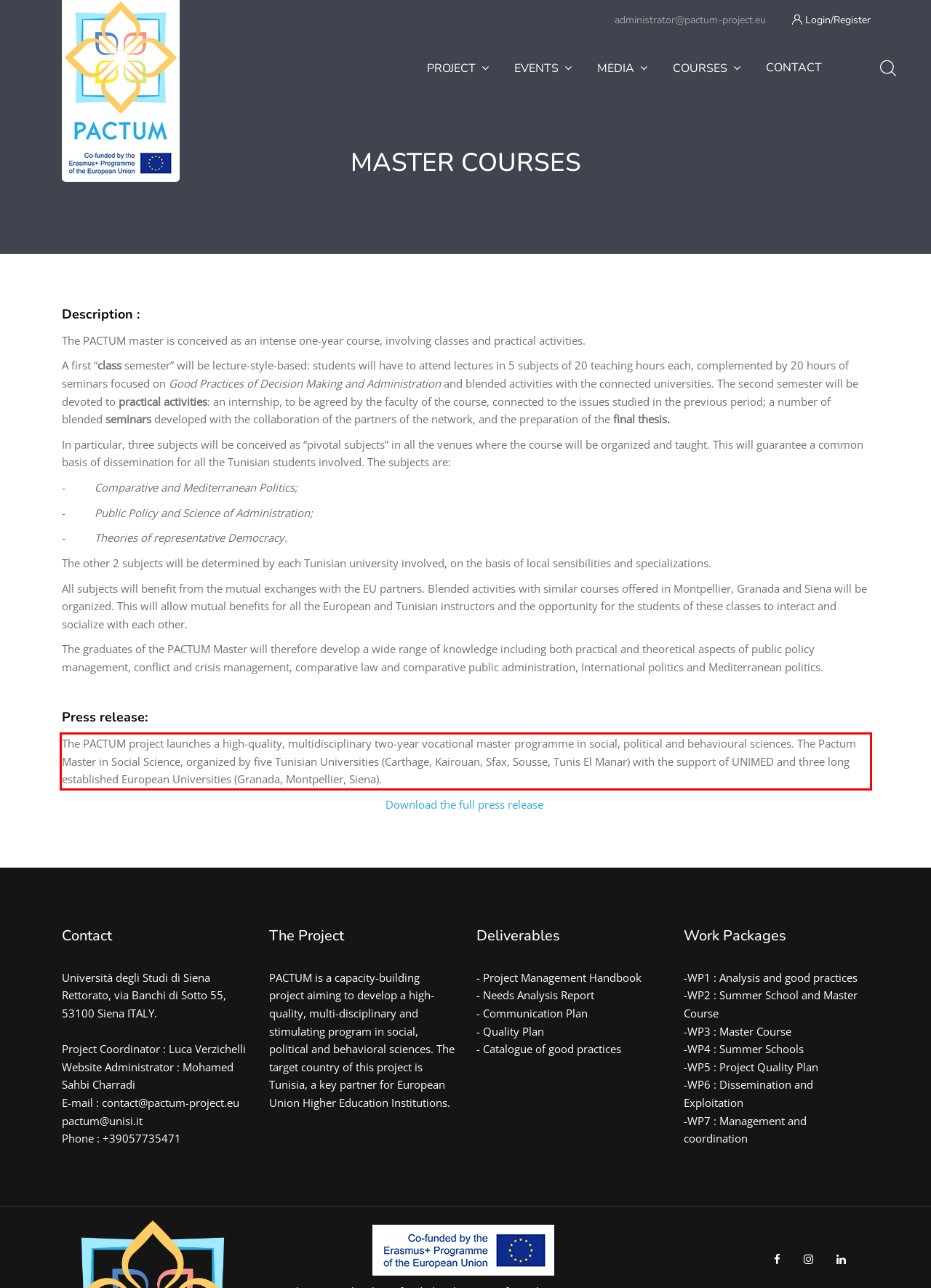Look at the webpage screenshot and recognize the text inside the red bounding box.

The PACTUM project launches a high-quality, multidisciplinary two-year vocational master programme in social, political and behavioural sciences. The Pactum Master in Social Science, organized by five Tunisian Universities (Carthage, Kairouan, Sfax, Sousse, Tunis El Manar) with the support of UNIMED and three long established European Universities (Granada, Montpellier, Siena).